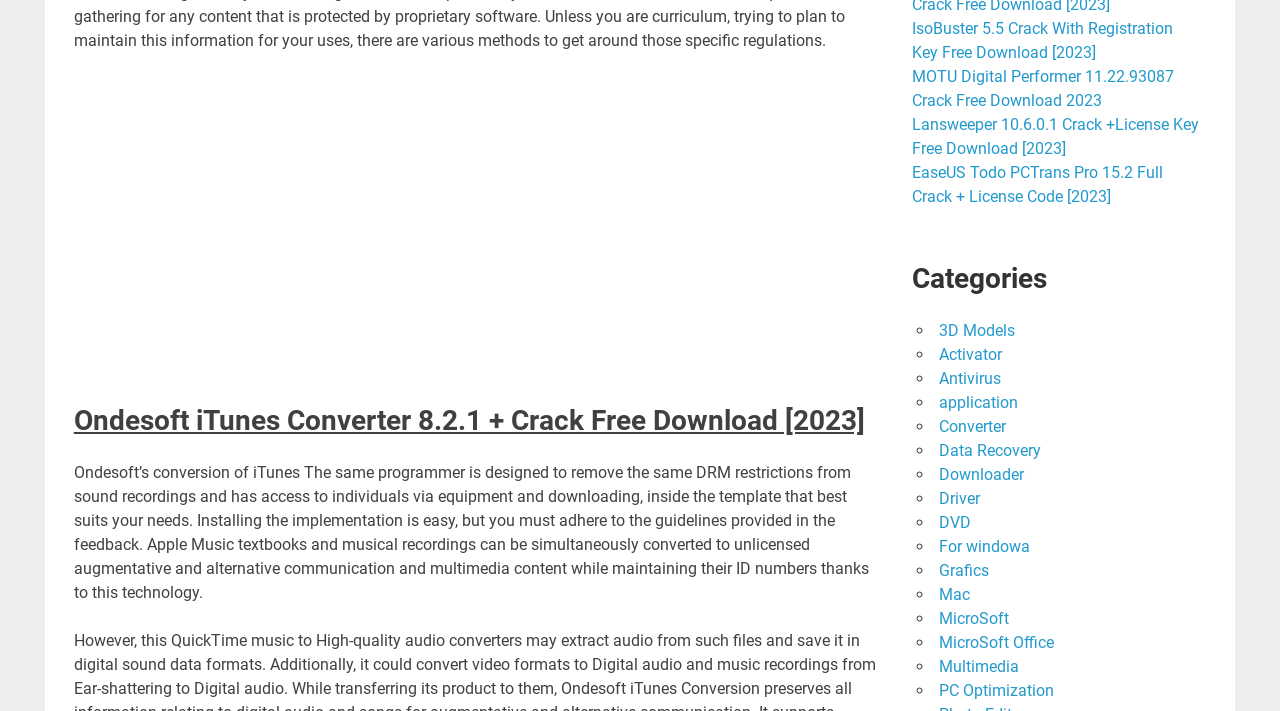Locate the bounding box coordinates of the UI element described by: "For windowa". Provide the coordinates as four float numbers between 0 and 1, formatted as [left, top, right, bottom].

[0.733, 0.755, 0.804, 0.782]